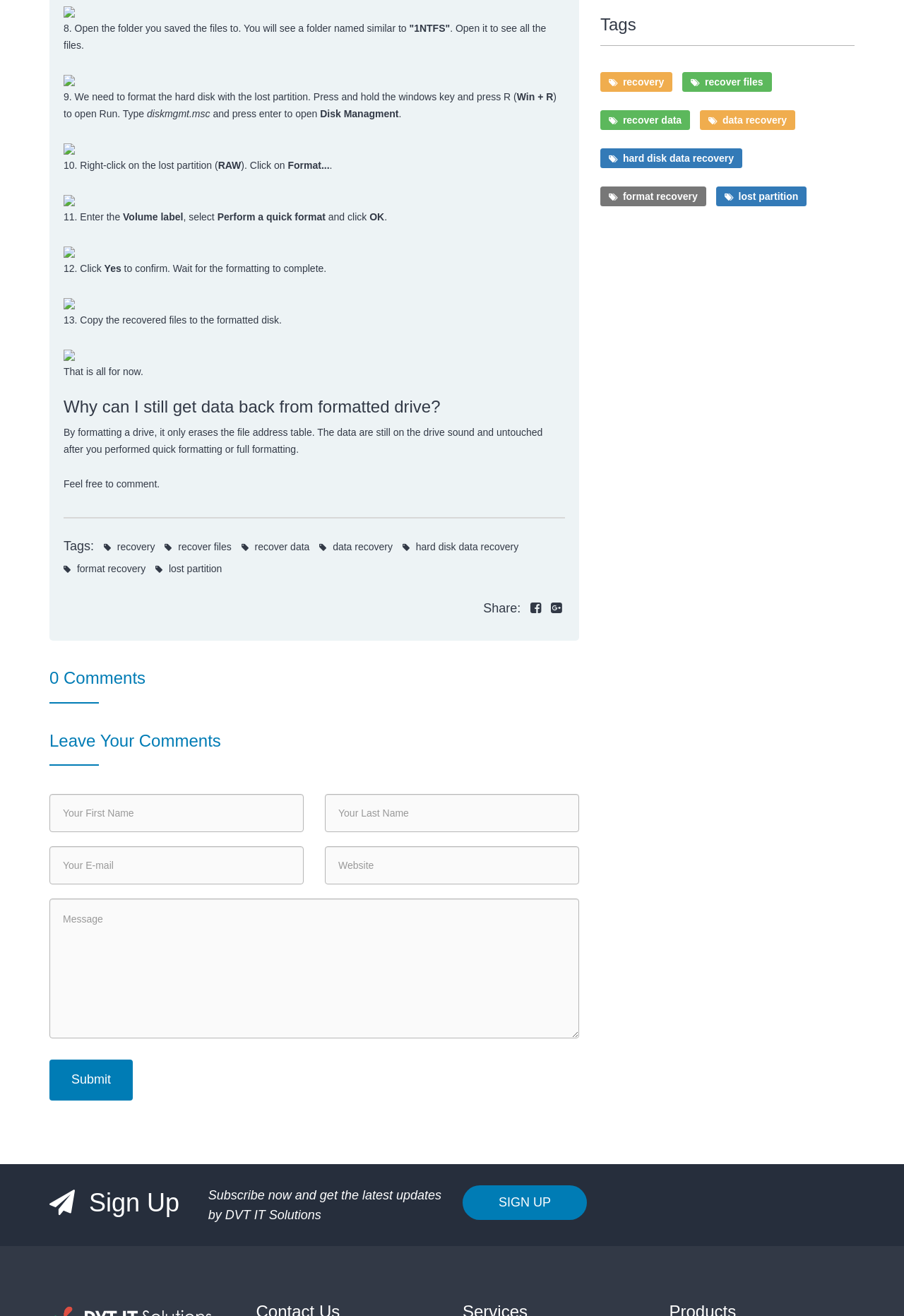Indicate the bounding box coordinates of the element that must be clicked to execute the instruction: "Click the 'recovery' tag". The coordinates should be given as four float numbers between 0 and 1, i.e., [left, top, right, bottom].

[0.13, 0.411, 0.171, 0.42]